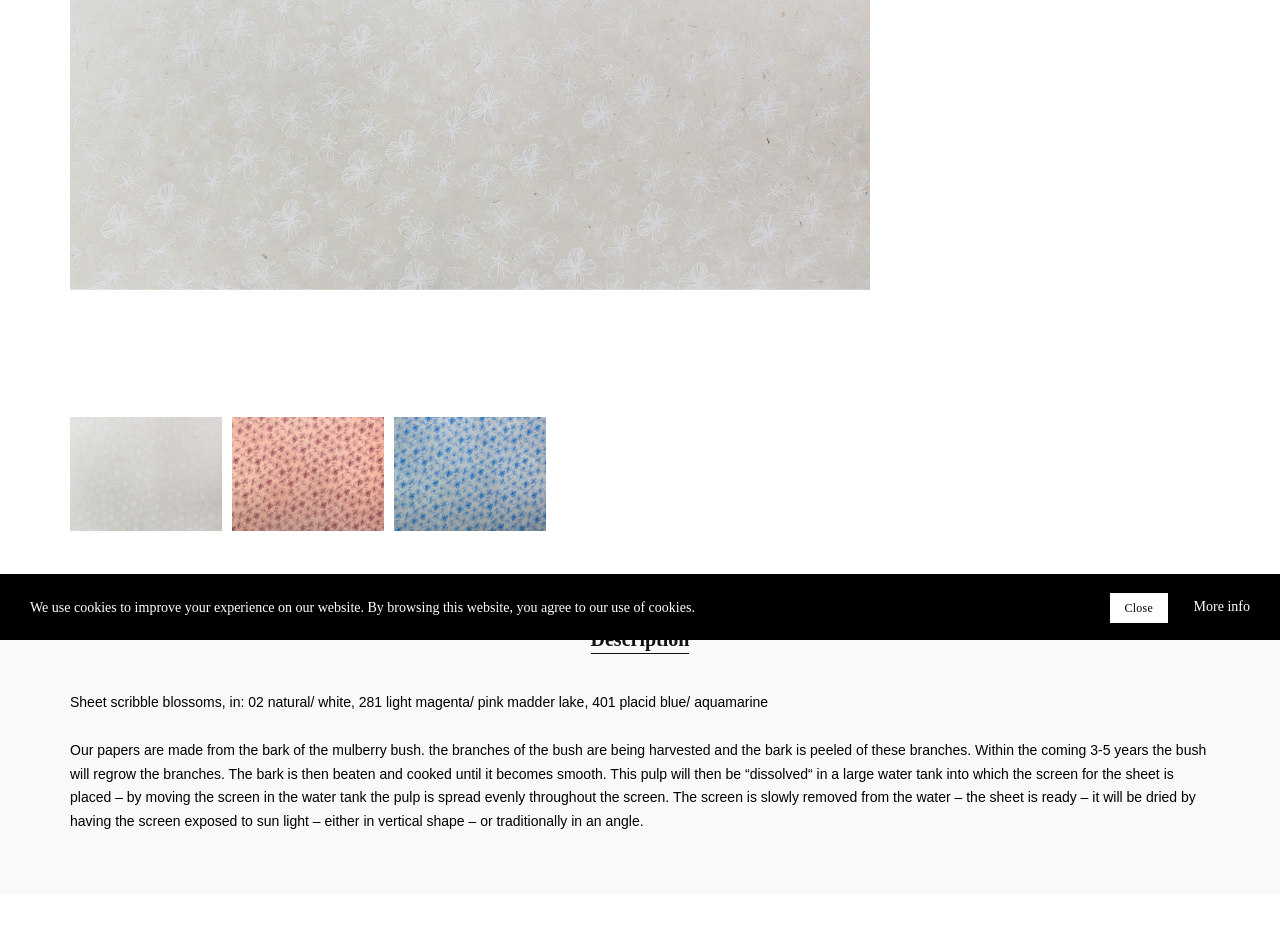Determine the bounding box for the UI element as described: "Description". The coordinates should be represented as four float numbers between 0 and 1, formatted as [left, top, right, bottom].

[0.461, 0.675, 0.539, 0.706]